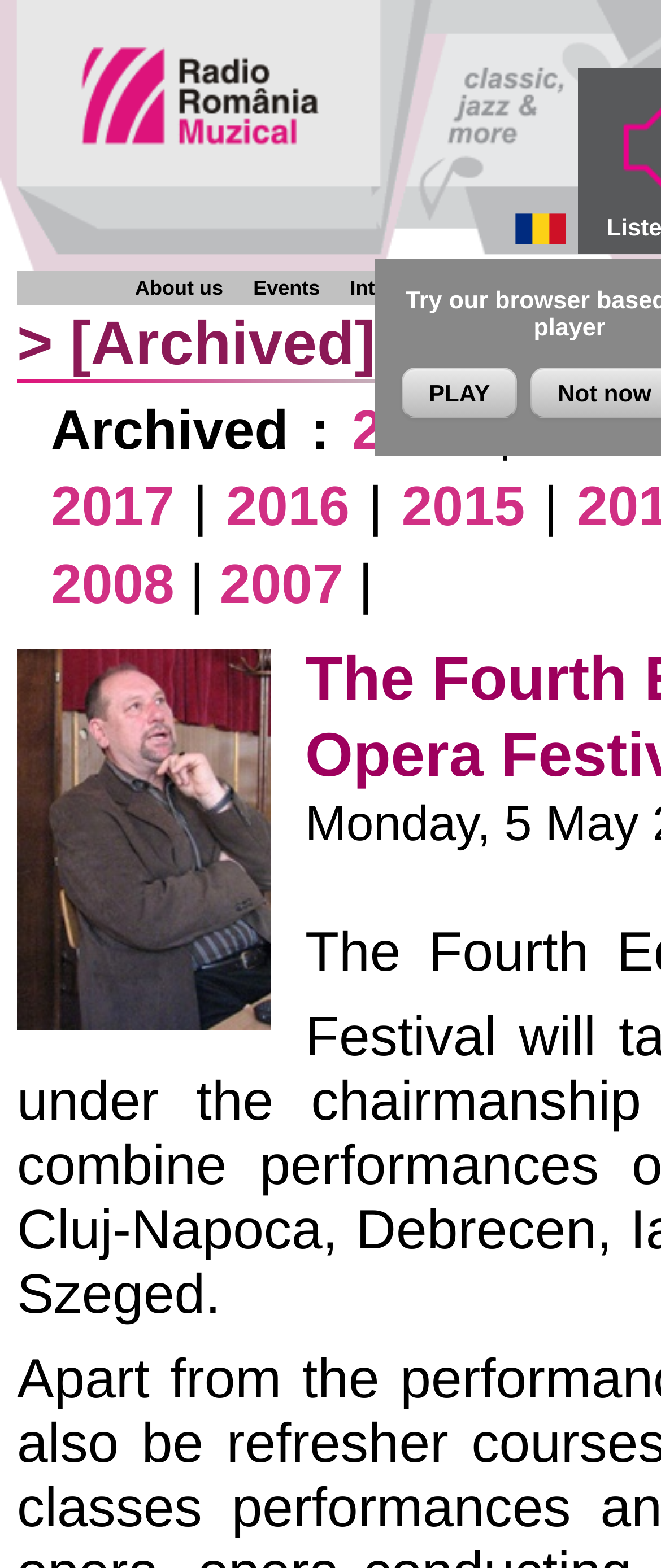Offer an extensive depiction of the webpage and its key elements.

The webpage is for Radio Romania Muzical, a music radio station. At the top left, there is a logo image accompanied by a link. On the top right, there is another image with a link. 

Below these images, there are five links in a row, labeled "PLAY", "About us", "Events", "Interviews", and "Chronicles". The "PLAY" link is positioned more towards the center of the page.

Underneath these links, there is a section with archived content. The title "Archived :" is displayed, followed by links to different years, including 2024, 2023, 2017, 2016, 2015, 2008, and 2007. These links are arranged in two rows, with the years in descending order from left to right.

On the left side of the page, there is a large image that takes up a significant portion of the screen. Below this image, there is a small piece of text that reads "Szeged."